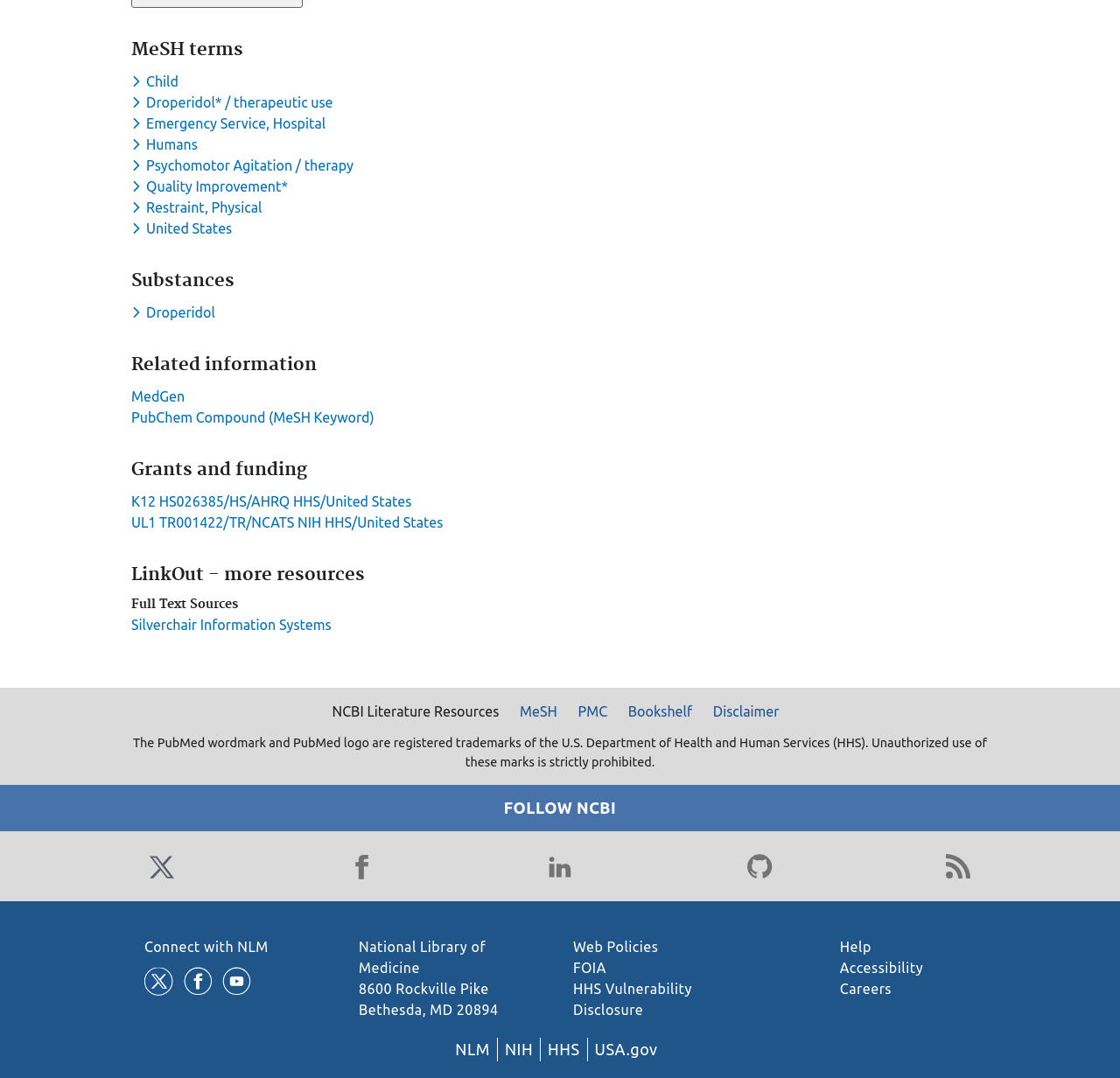Locate the bounding box coordinates of the element you need to click to accomplish the task described by this instruction: "View Grants and funding information".

[0.117, 0.426, 0.68, 0.445]